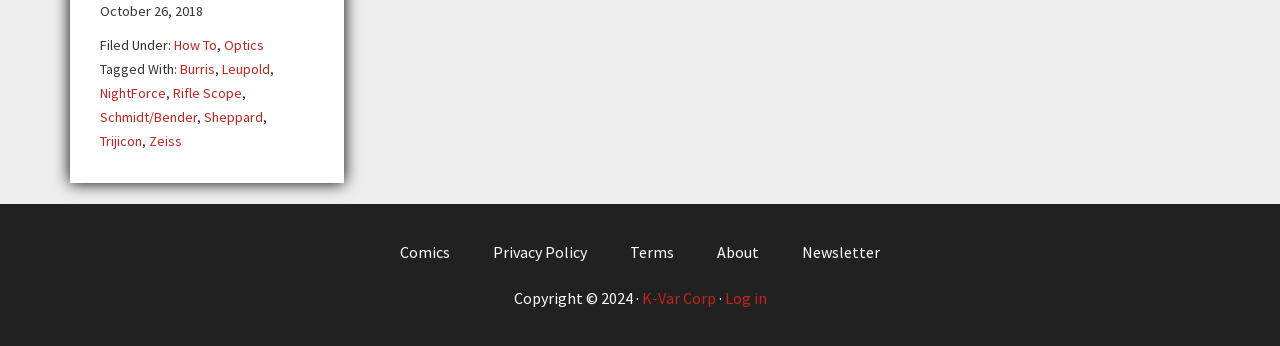Identify the bounding box coordinates of the element to click to follow this instruction: 'Click on the 'About' link'. Ensure the coordinates are four float values between 0 and 1, provided as [left, top, right, bottom].

[0.545, 0.704, 0.609, 0.779]